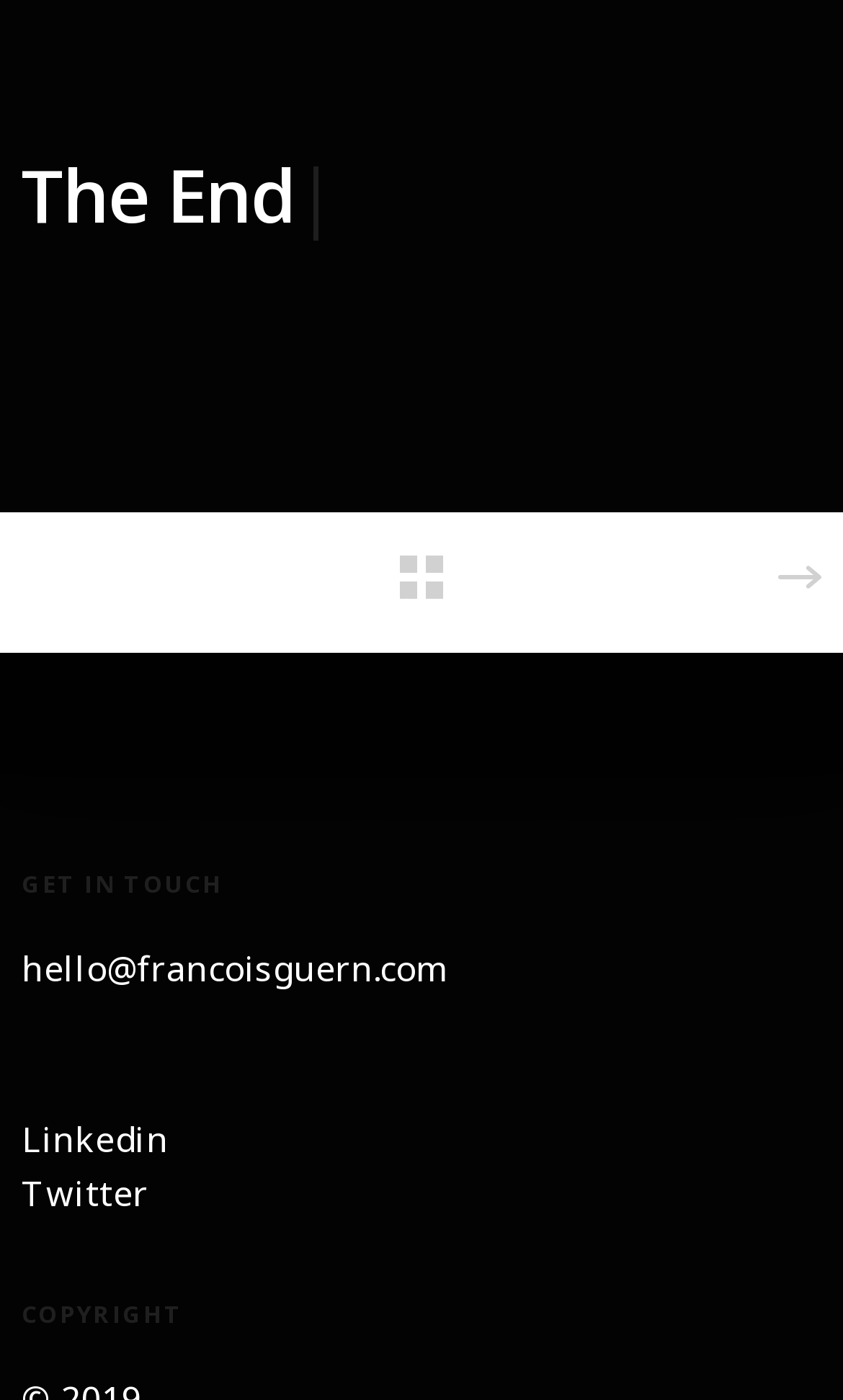Determine the bounding box coordinates of the UI element described by: "title="Back"".

[0.474, 0.396, 0.526, 0.427]